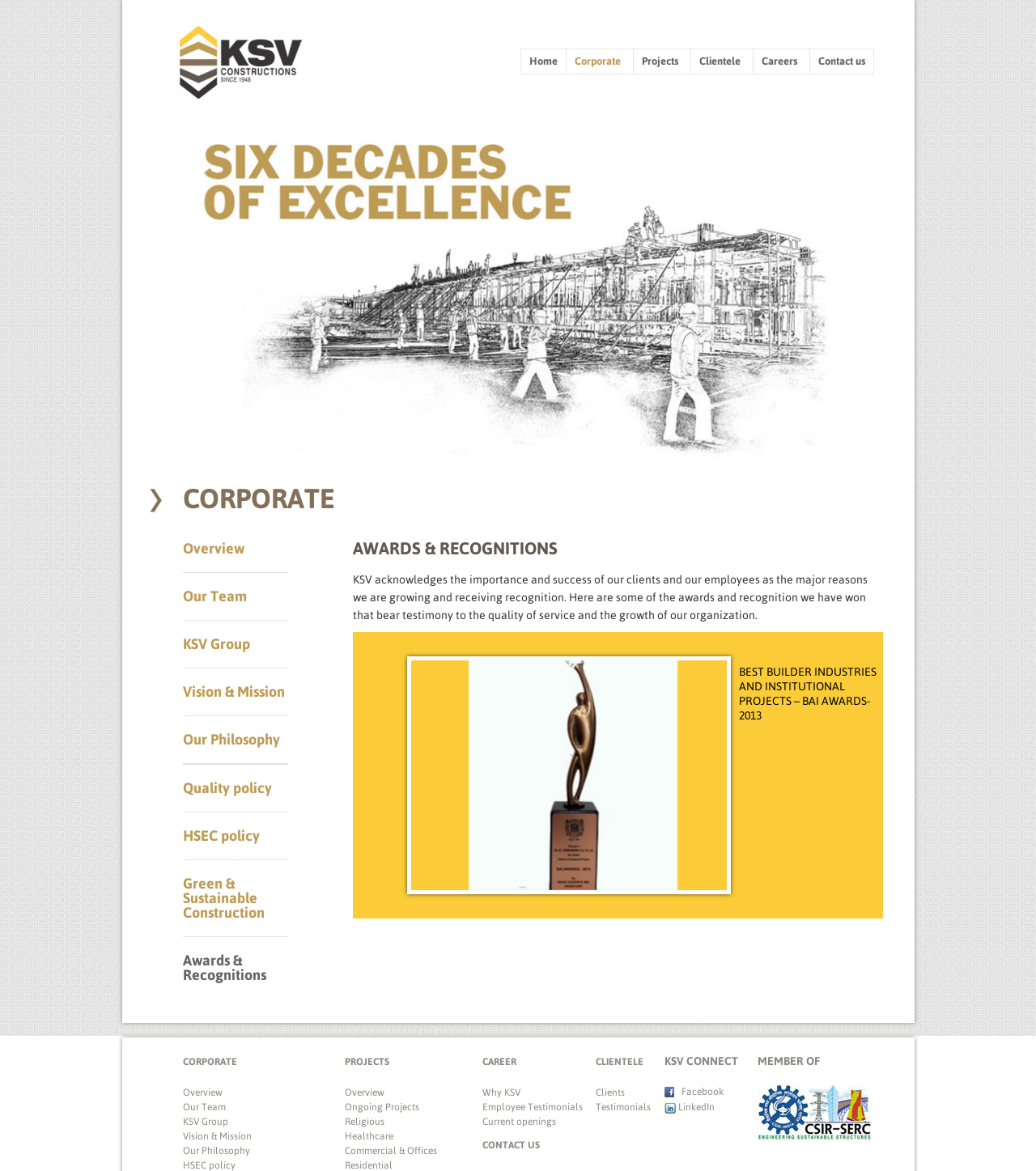Specify the bounding box coordinates of the region I need to click to perform the following instruction: "Click the Home link". The coordinates must be four float numbers in the range of 0 to 1, i.e., [left, top, right, bottom].

[0.503, 0.042, 0.546, 0.063]